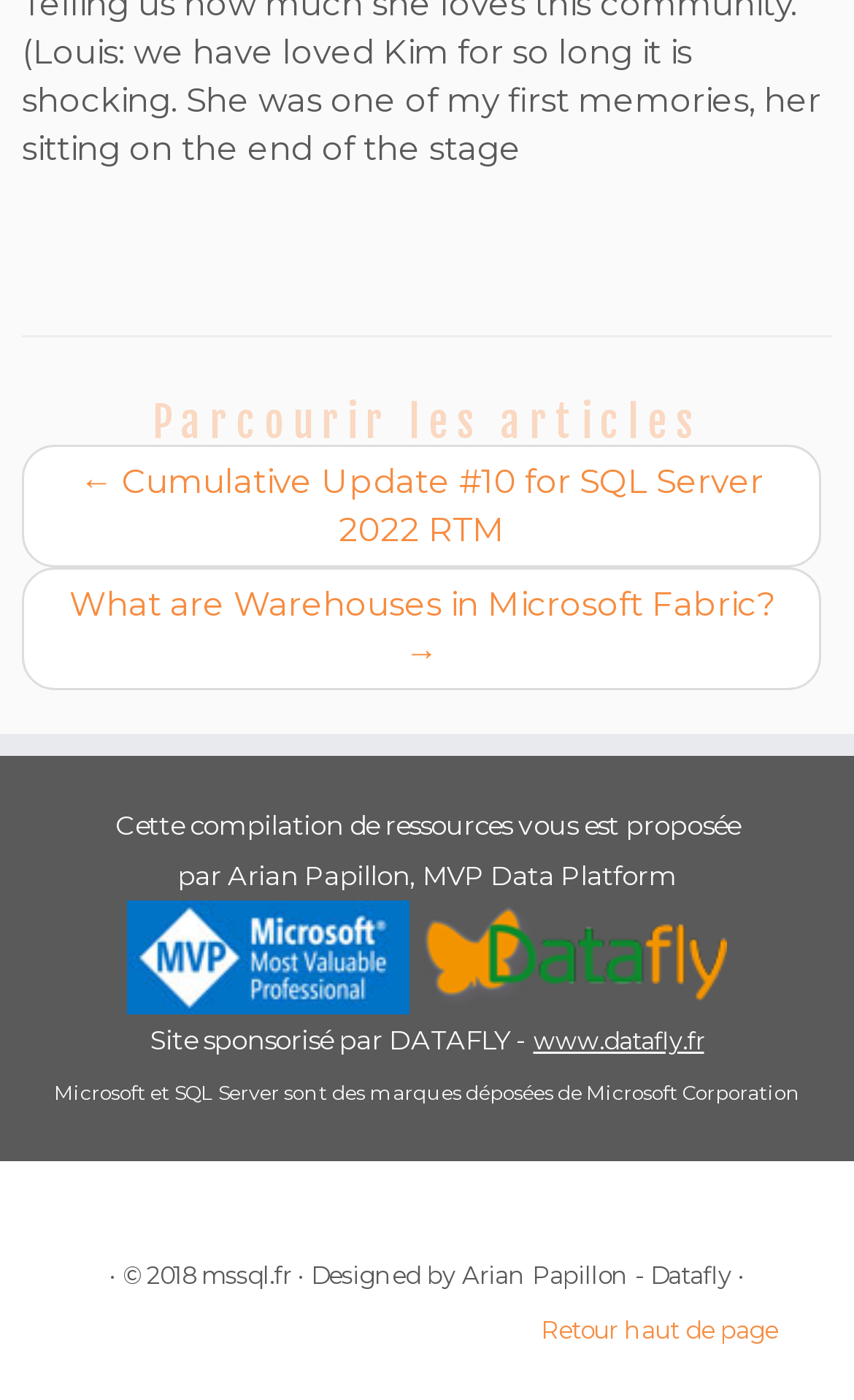What is the name of the designer of this webpage?
Provide a well-explained and detailed answer to the question.

The designer of this webpage is mentioned at the bottom of the page as 'Designed by Arian Papillon - Datafly'.